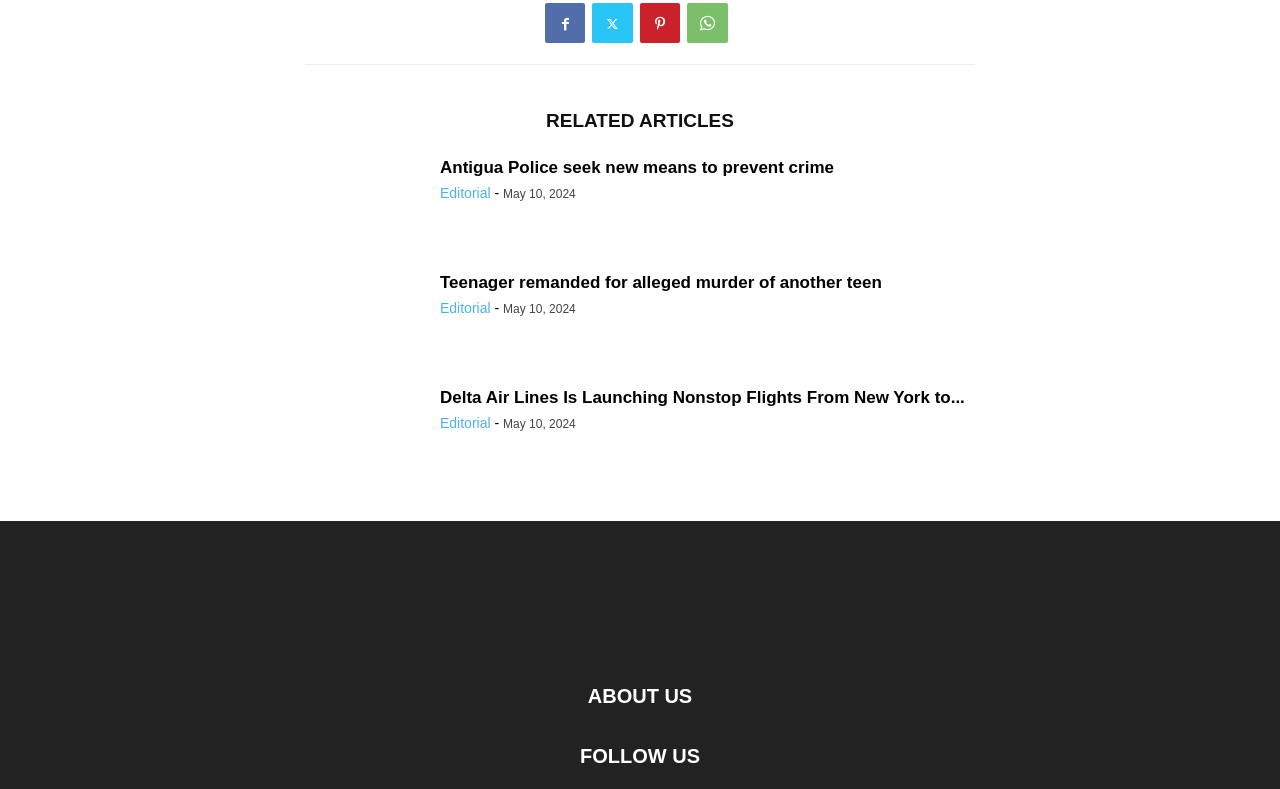What is the logo link located at?
Give a detailed explanation using the information visible in the image.

I found the link 'Logo' and noticed that its bounding box coordinates suggest that it is located at the bottom right of the webpage.